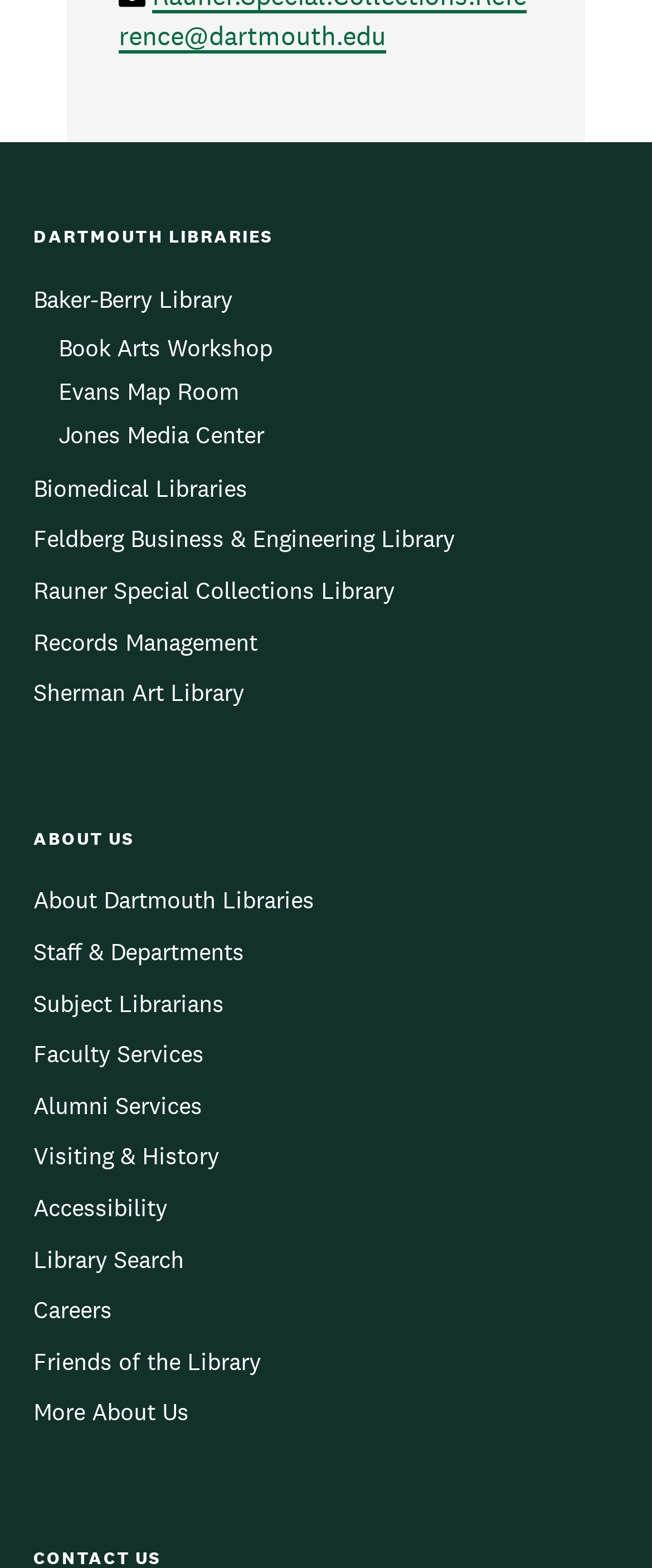Determine the bounding box coordinates of the UI element that matches the following description: "Alumni Services". The coordinates should be four float numbers between 0 and 1 in the format [left, top, right, bottom].

[0.051, 0.693, 0.31, 0.718]